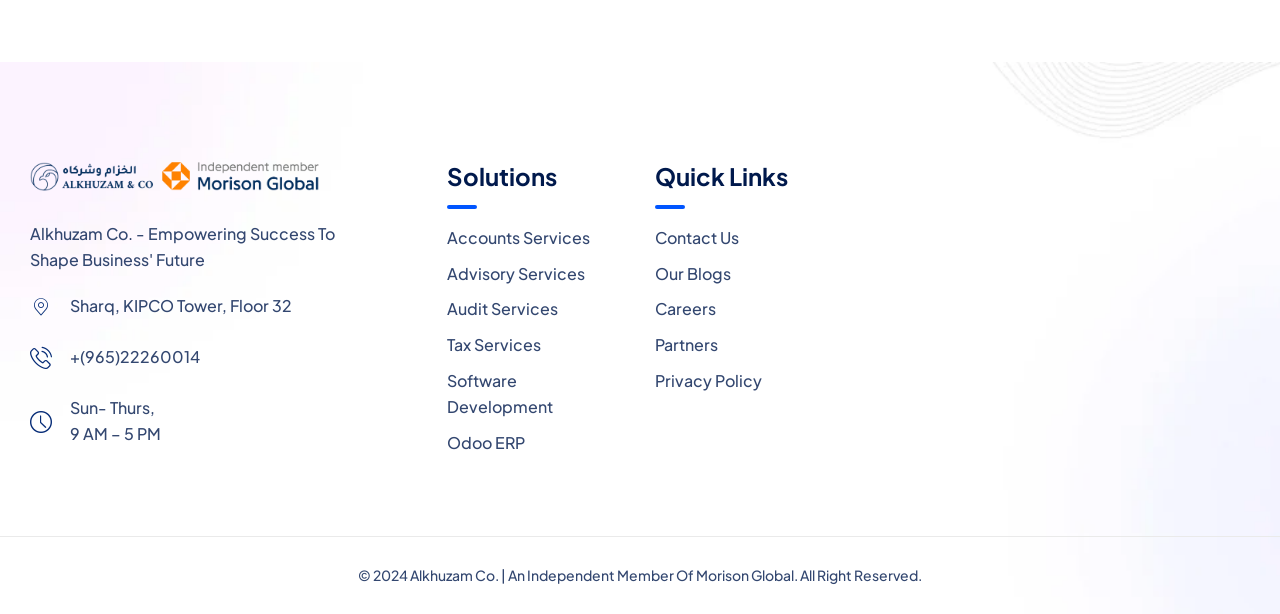What is the company's address?
Refer to the screenshot and respond with a concise word or phrase.

Sharq, KIPCO Tower, Floor 32